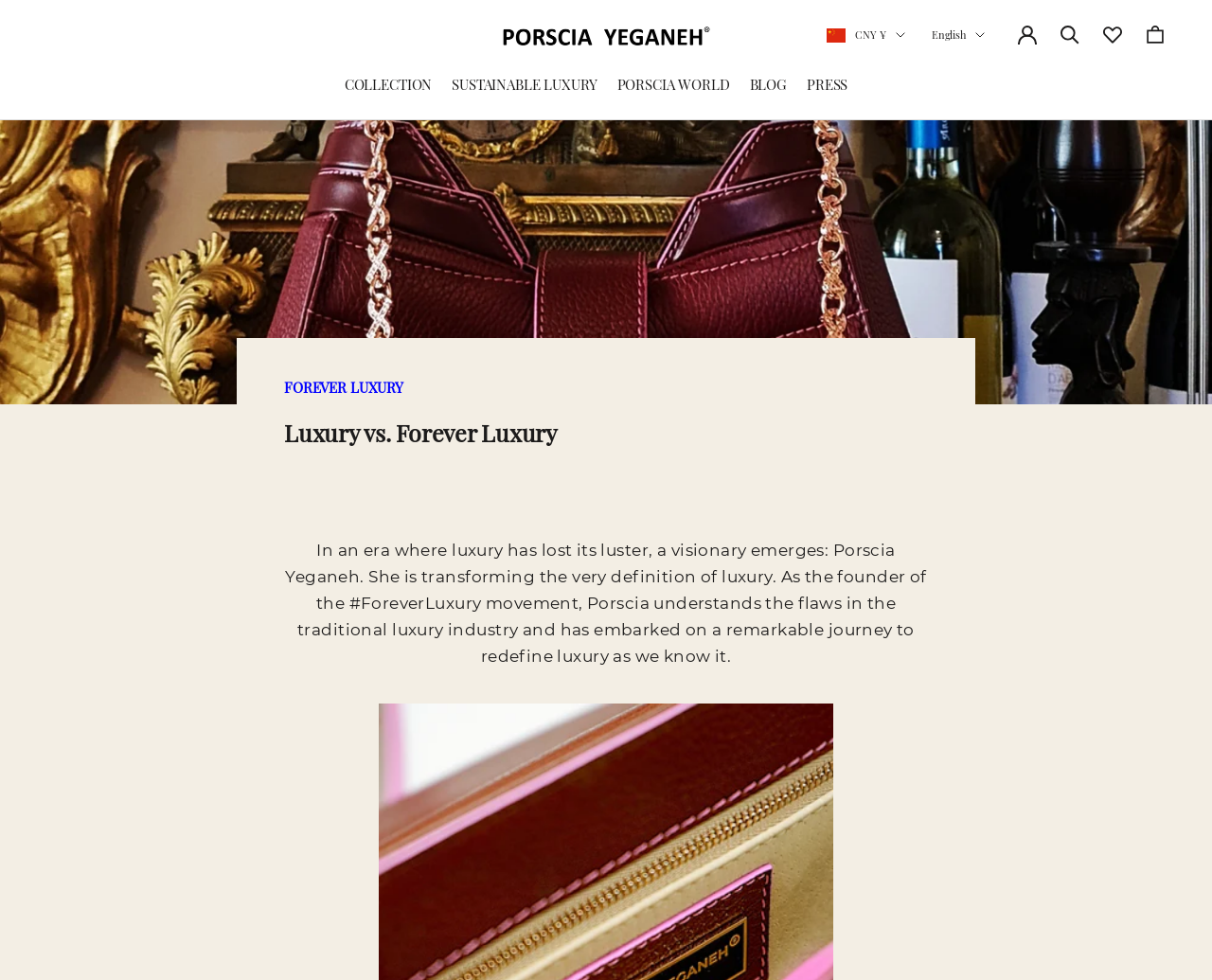Locate the bounding box of the UI element with the following description: "PORSCIA YEGANEH®".

[0.41, 0.014, 0.59, 0.057]